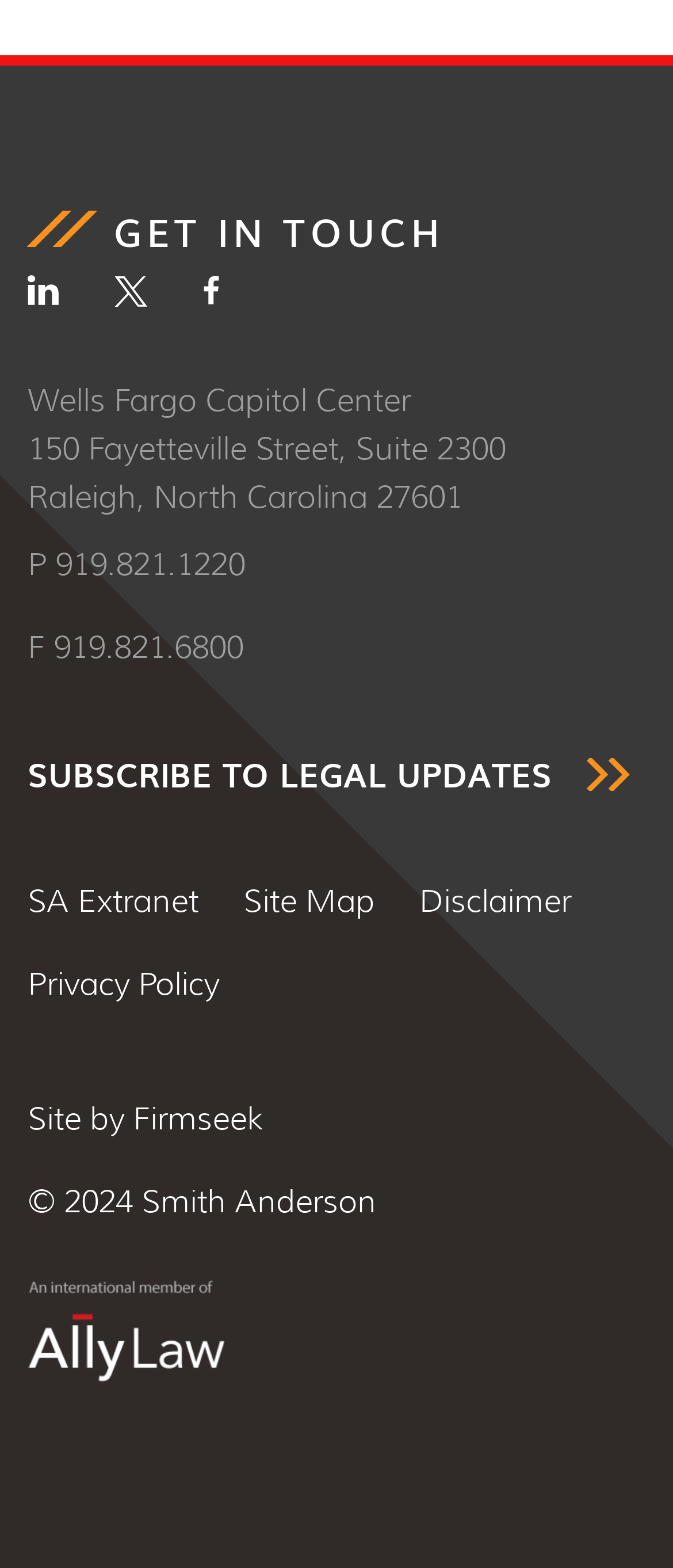Identify and provide the bounding box coordinates of the UI element described: "Linkedin". The coordinates should be formatted as [left, top, right, bottom], with each number being a float between 0 and 1.

[0.041, 0.174, 0.087, 0.205]